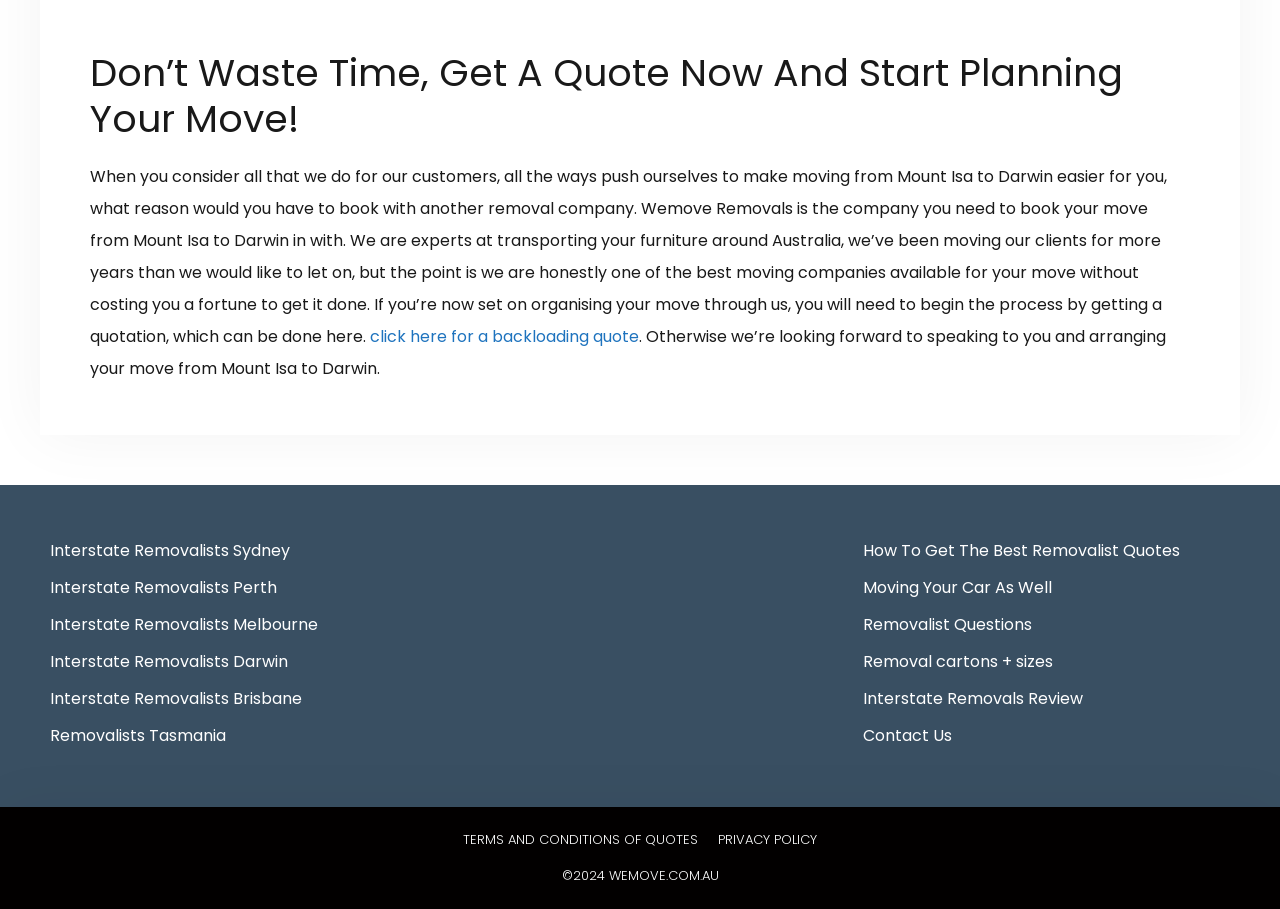What cities are mentioned as destinations for moving services?
Can you provide a detailed and comprehensive answer to the question?

The cities are mentioned as links 'Interstate Removalists Darwin', 'Interstate Removalists Sydney', 'Interstate Removalists Perth', 'Interstate Removalists Melbourne', and 'Interstate Removalists Brisbane' which indicate that the company provides moving services to these cities.